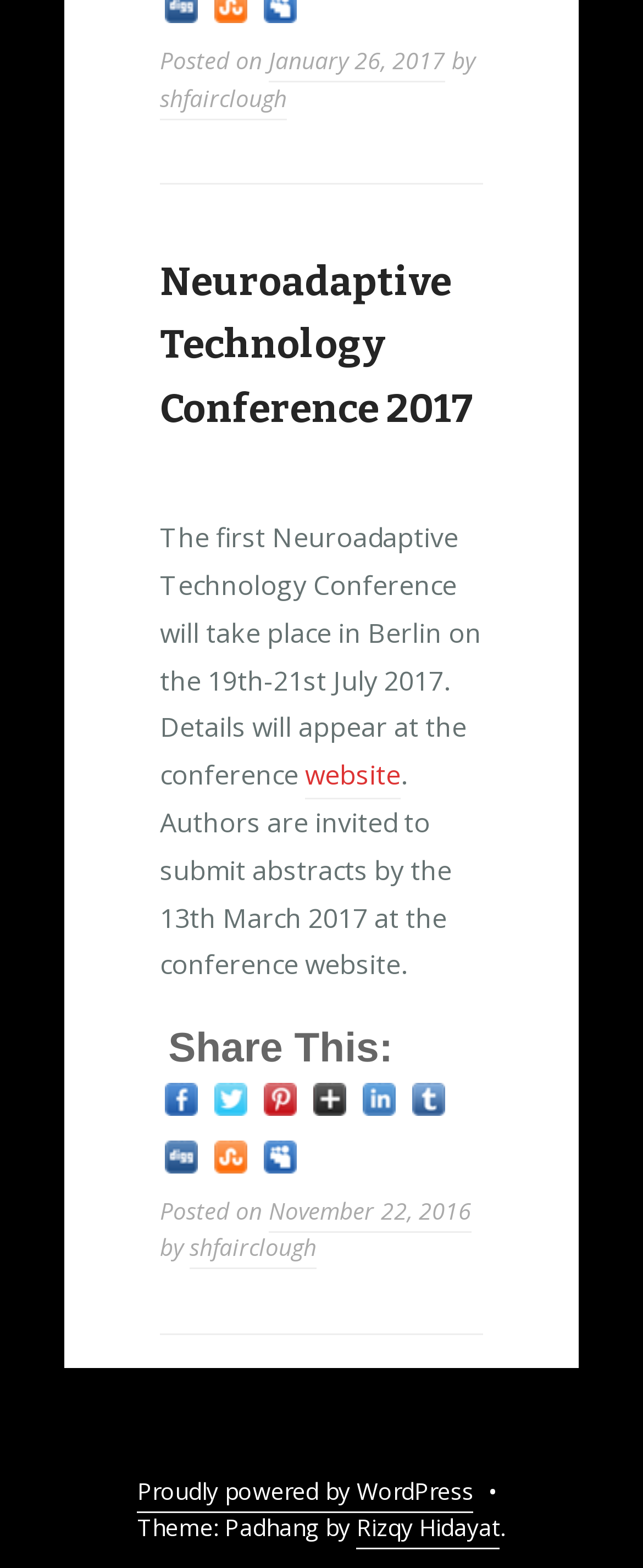Given the description "January 26, 2017", determine the bounding box of the corresponding UI element.

[0.418, 0.029, 0.693, 0.053]